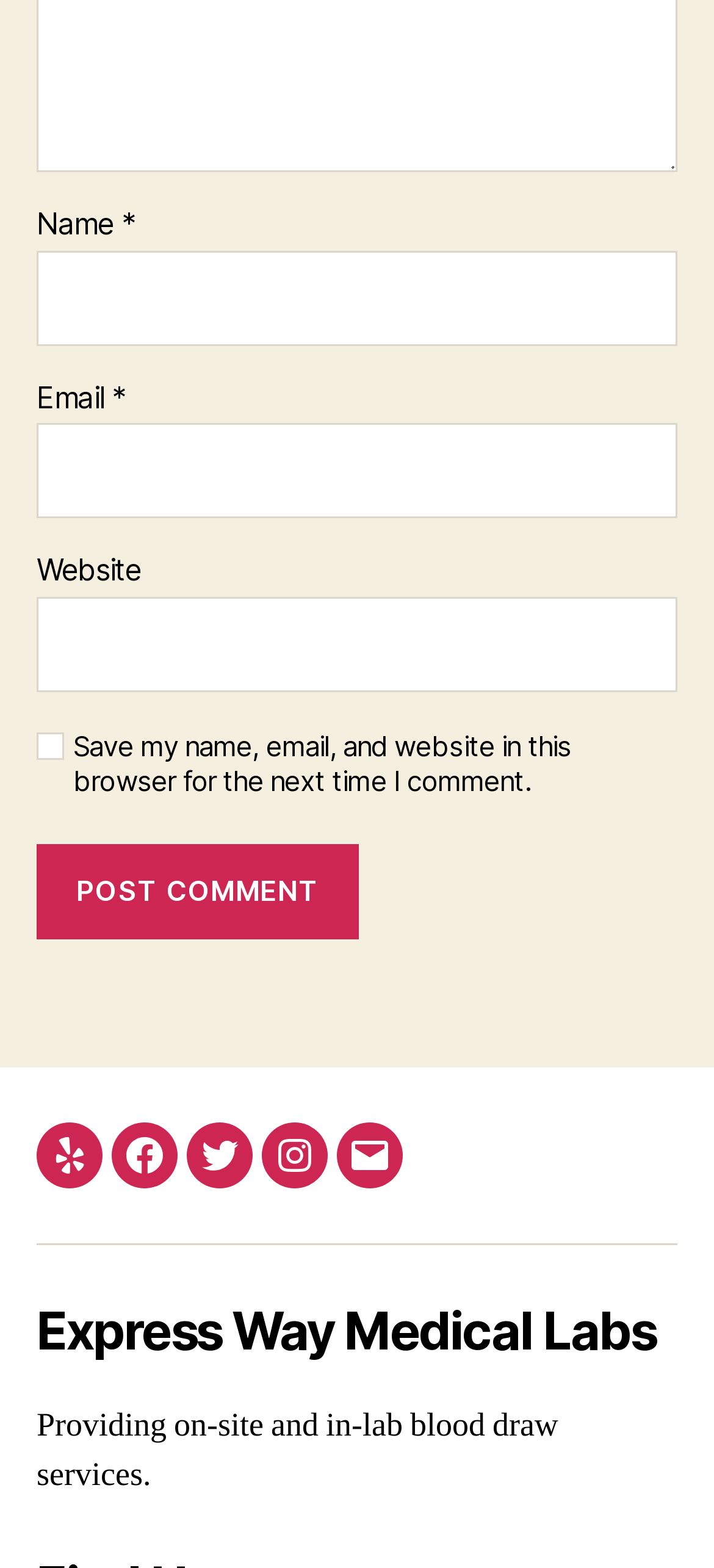How many textboxes are there?
Your answer should be a single word or phrase derived from the screenshot.

3